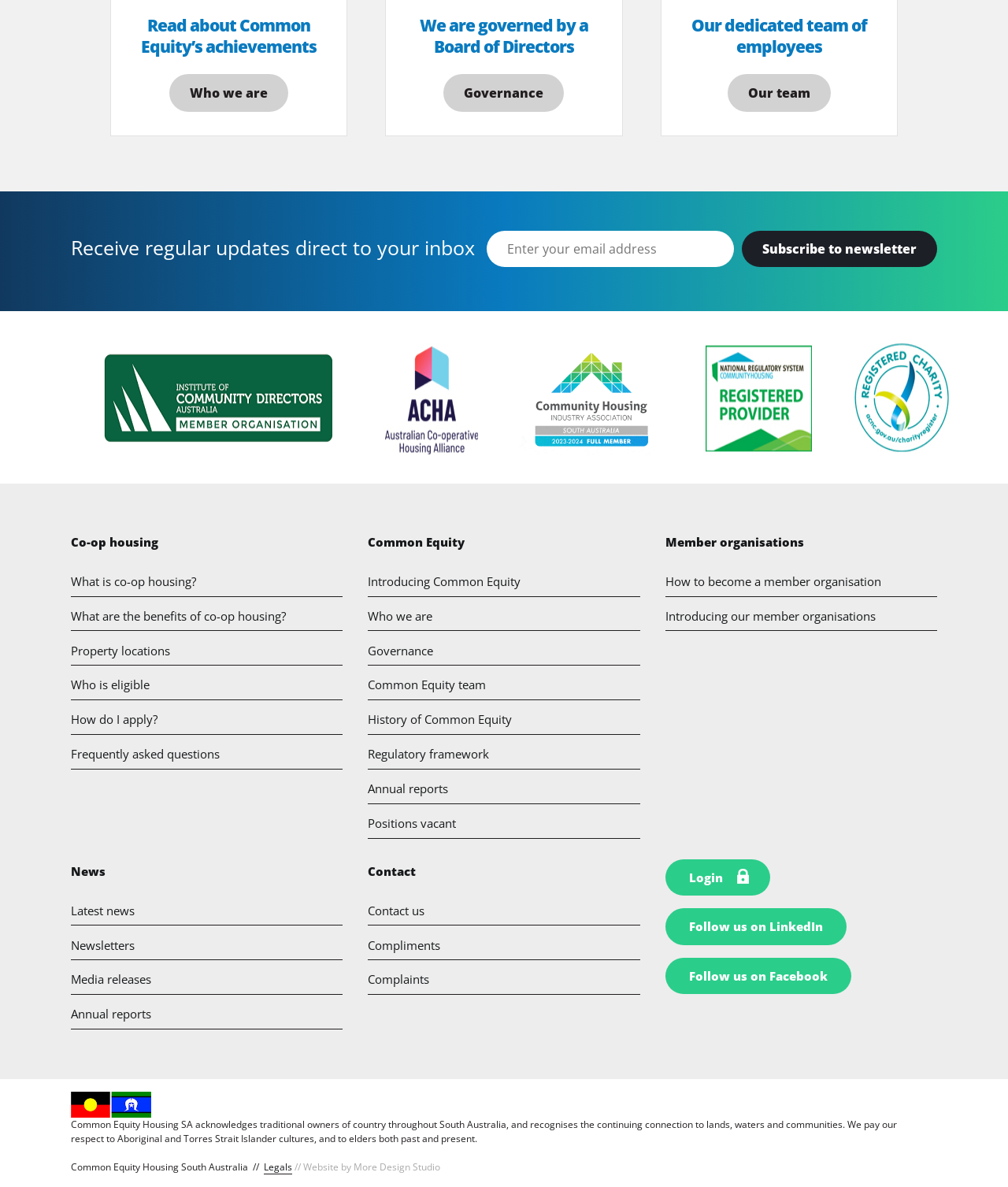Calculate the bounding box coordinates for the UI element based on the following description: "Introducing our member organisations". Ensure the coordinates are four float numbers between 0 and 1, i.e., [left, top, right, bottom].

[0.66, 0.507, 0.93, 0.532]